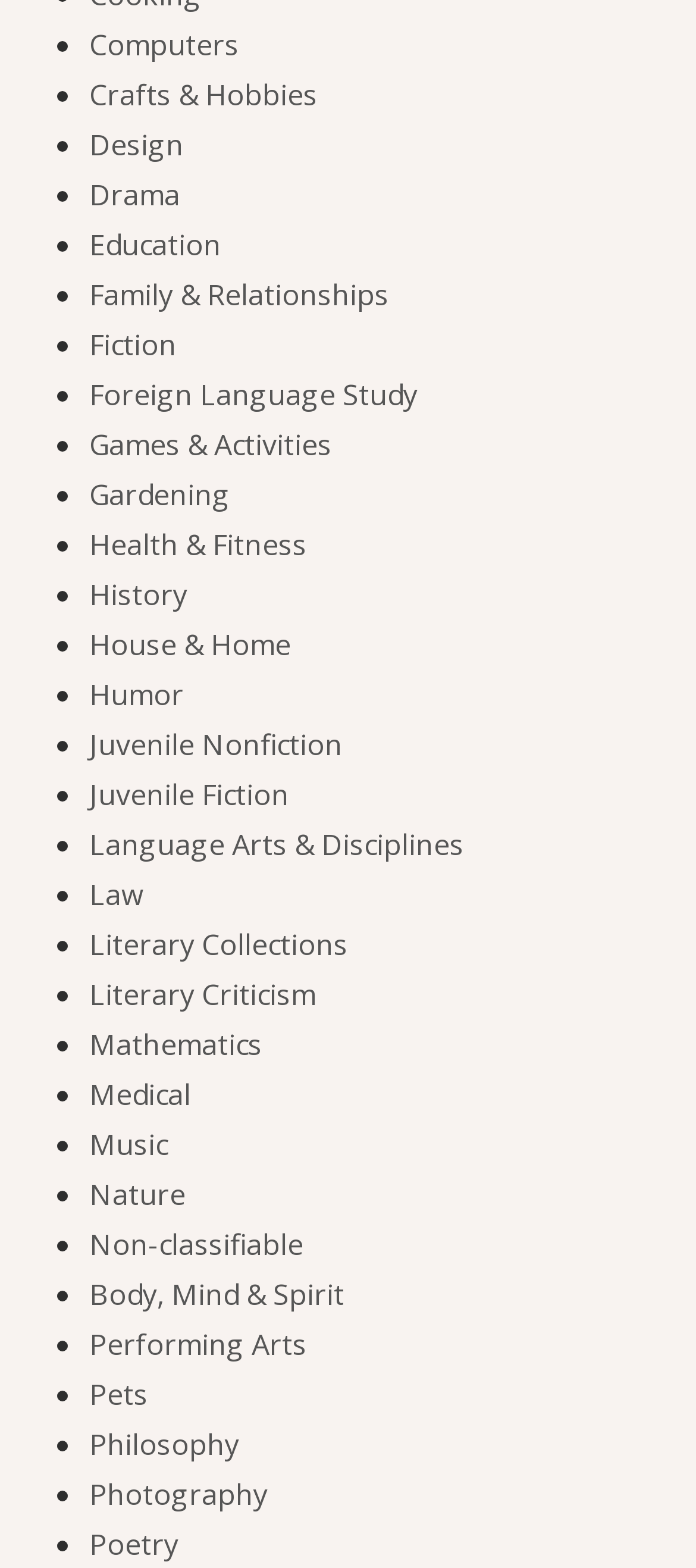Specify the bounding box coordinates of the area to click in order to execute this command: 'Explore Poetry'. The coordinates should consist of four float numbers ranging from 0 to 1, and should be formatted as [left, top, right, bottom].

[0.128, 0.973, 0.256, 0.998]